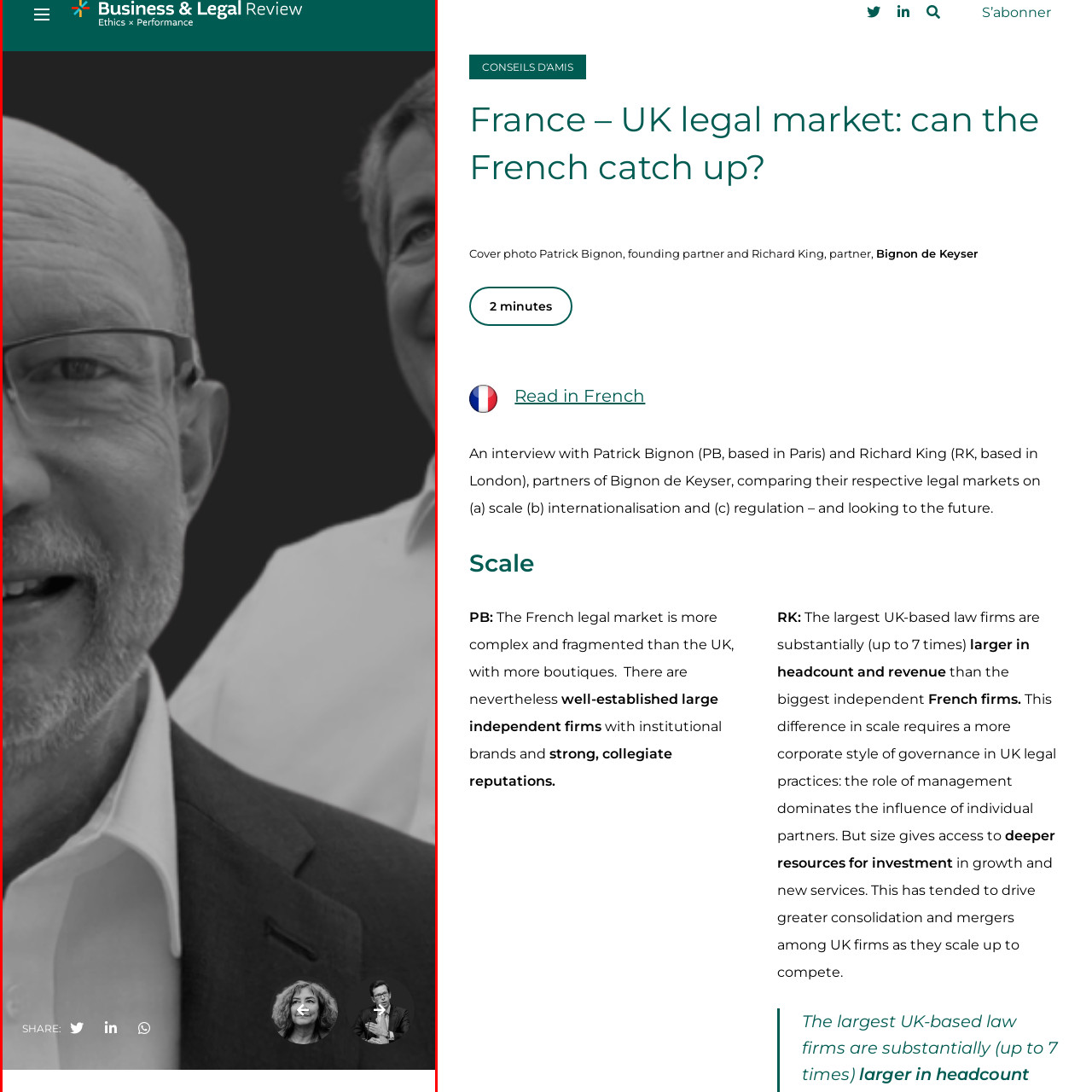Focus on the image within the purple boundary, What is the topic of the article accompanying the image? 
Answer briefly using one word or phrase.

Legal markets and professional dynamics